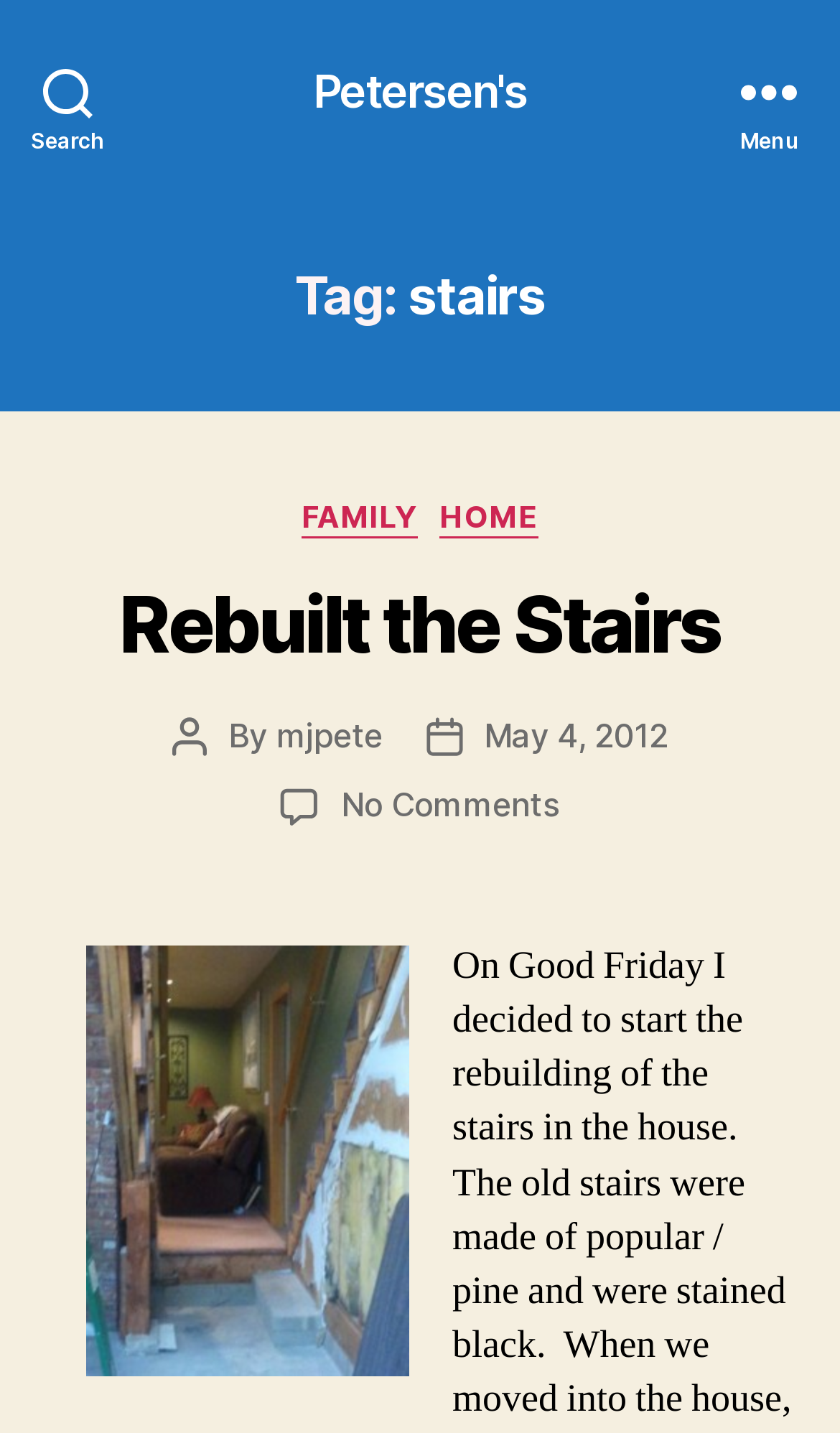Using floating point numbers between 0 and 1, provide the bounding box coordinates in the format (top-left x, top-left y, bottom-right x, bottom-right y). Locate the UI element described here: mjpete

[0.329, 0.499, 0.456, 0.527]